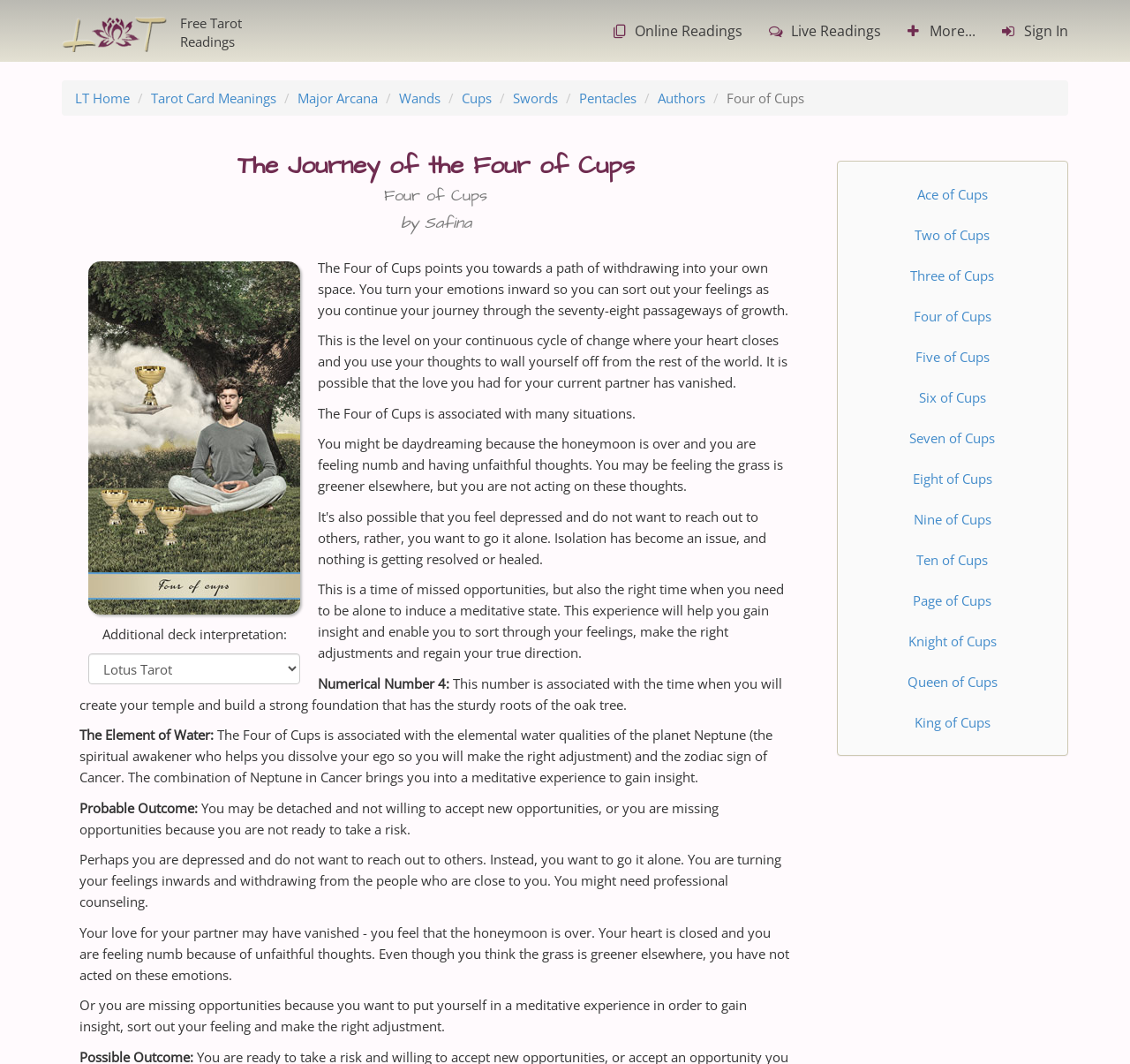What is the zodiac sign associated with the Four of Cups?
Examine the screenshot and reply with a single word or phrase.

Cancer